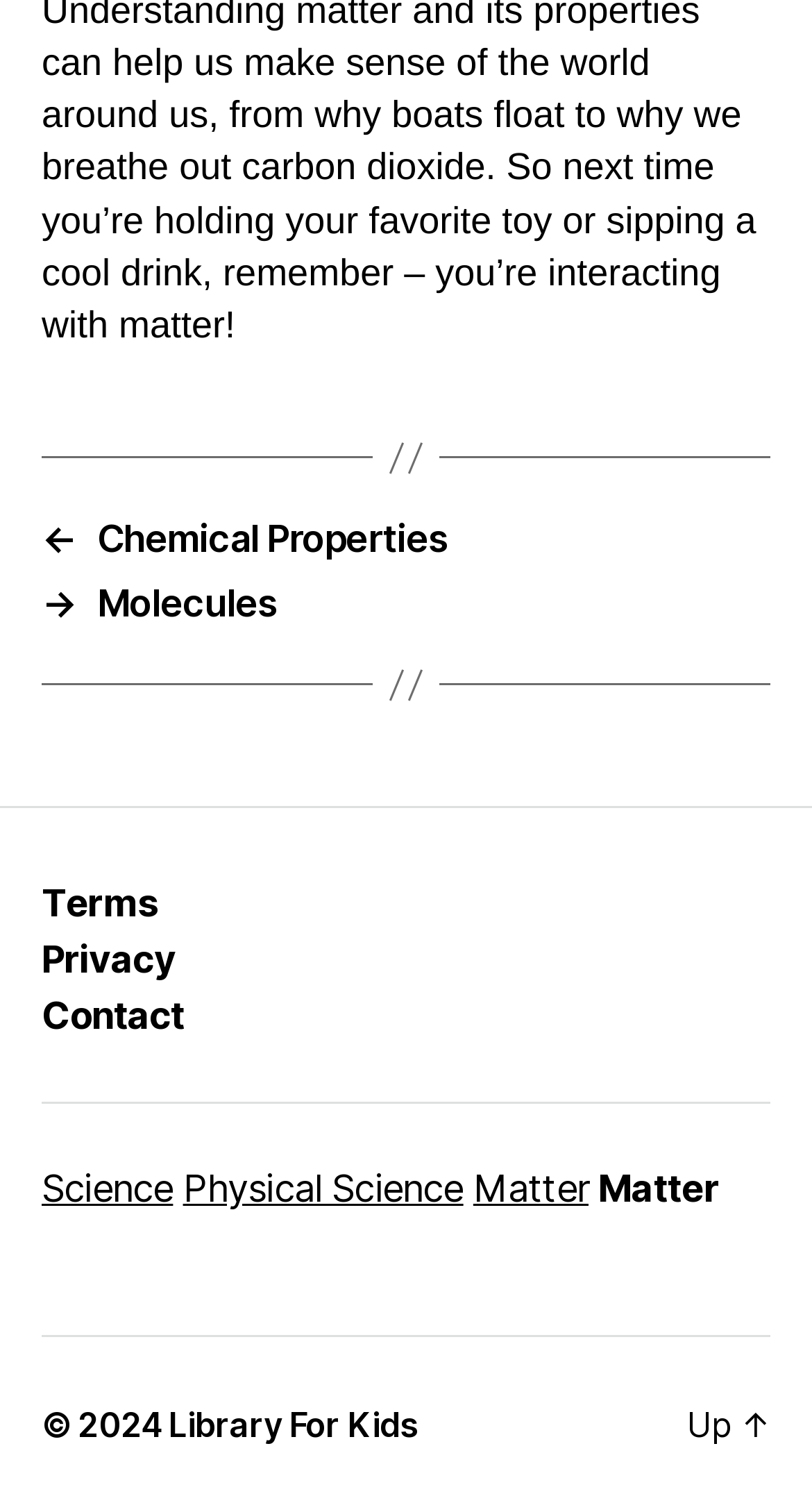Determine the bounding box coordinates for the UI element described. Format the coordinates as (top-left x, top-left y, bottom-right x, bottom-right y) and ensure all values are between 0 and 1. Element description: Matter

[0.583, 0.772, 0.725, 0.8]